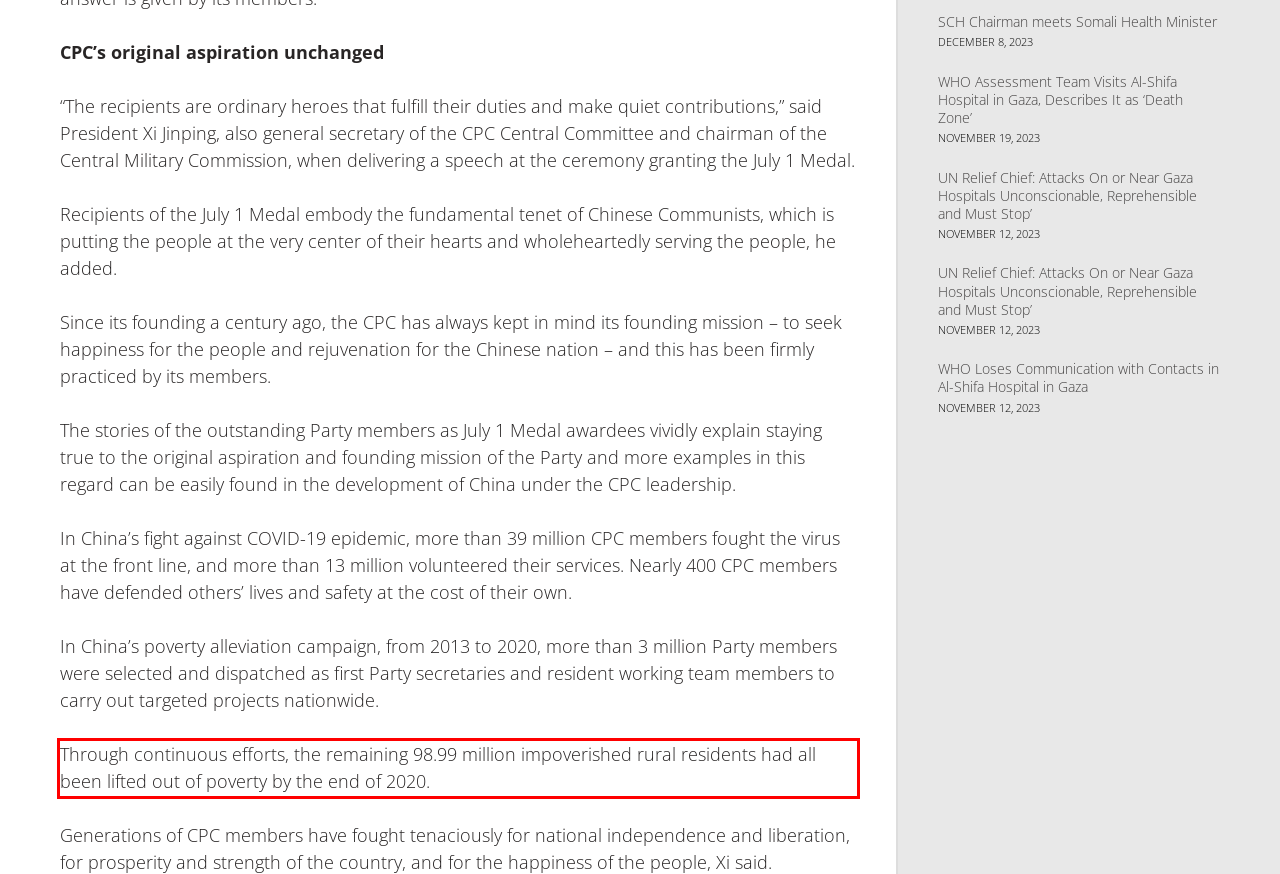Identify and transcribe the text content enclosed by the red bounding box in the given screenshot.

Through continuous efforts, the remaining 98.99 million impoverished rural residents had all been lifted out of poverty by the end of 2020.